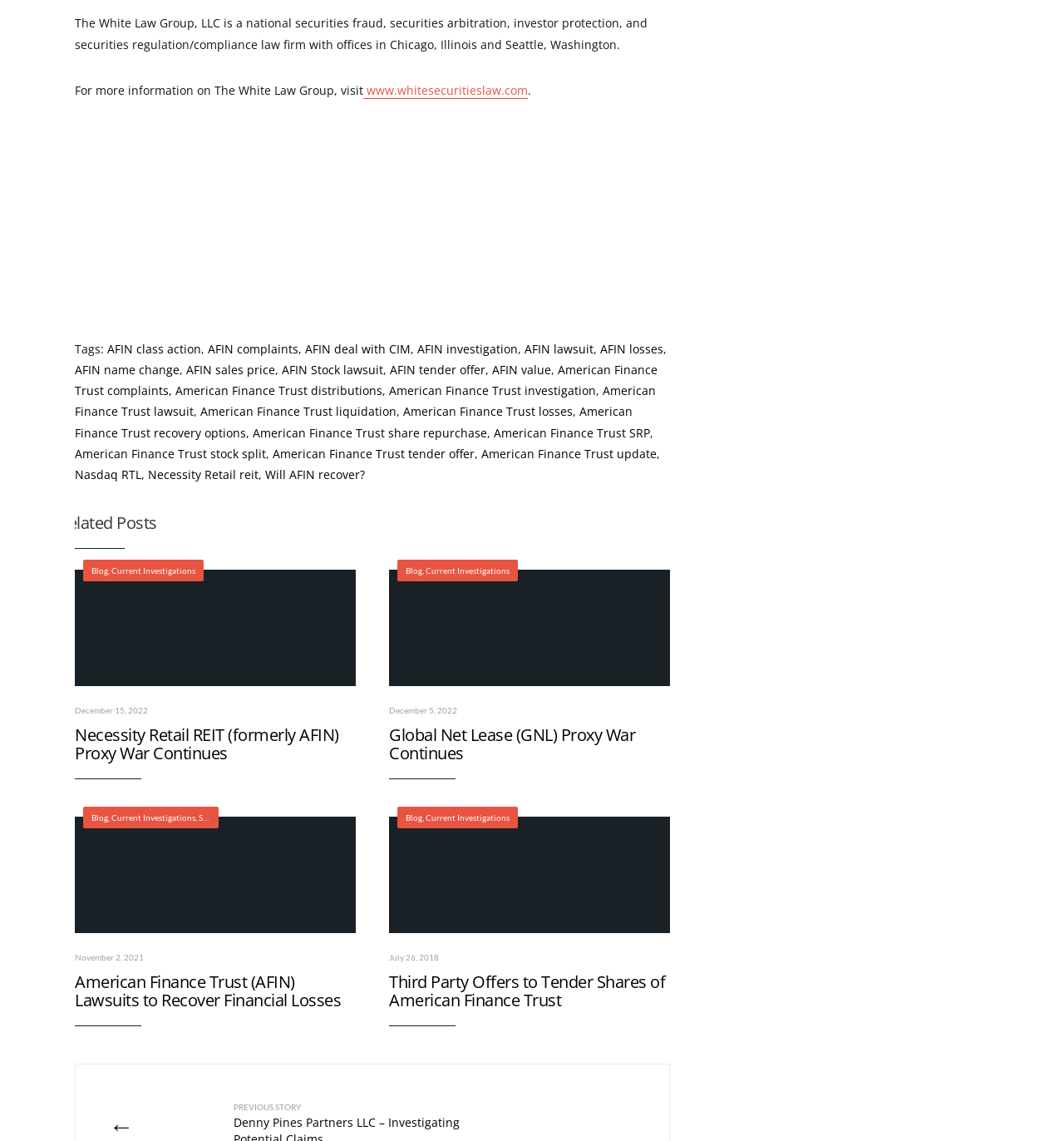Determine the bounding box coordinates of the element's region needed to click to follow the instruction: "Explore 'Health and Medical' category". Provide these coordinates as four float numbers between 0 and 1, formatted as [left, top, right, bottom].

None